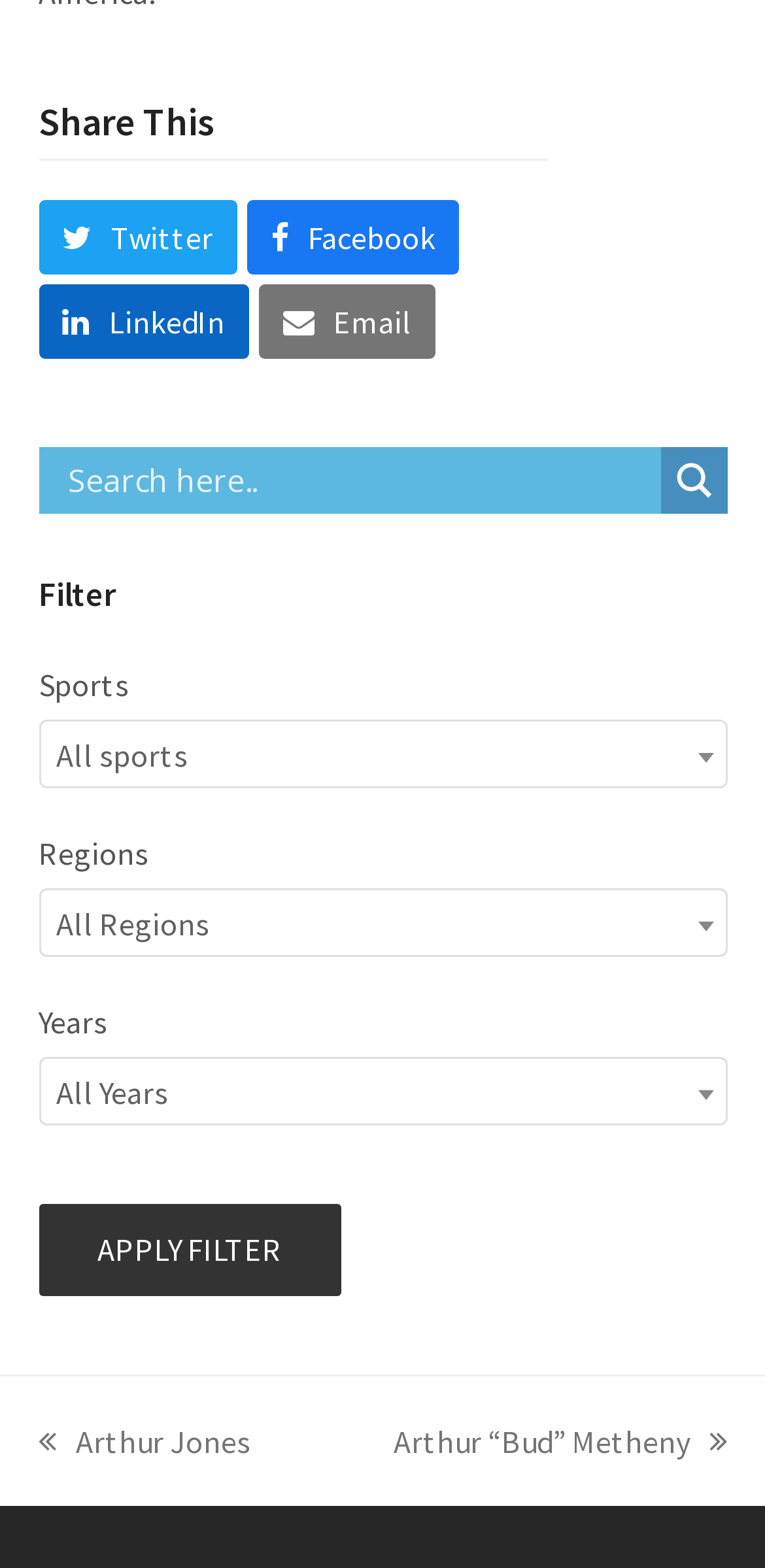Find and provide the bounding box coordinates for the UI element described here: "aria-label="Search magnifier button"". The coordinates should be given as four float numbers between 0 and 1: [left, top, right, bottom].

[0.863, 0.286, 0.95, 0.328]